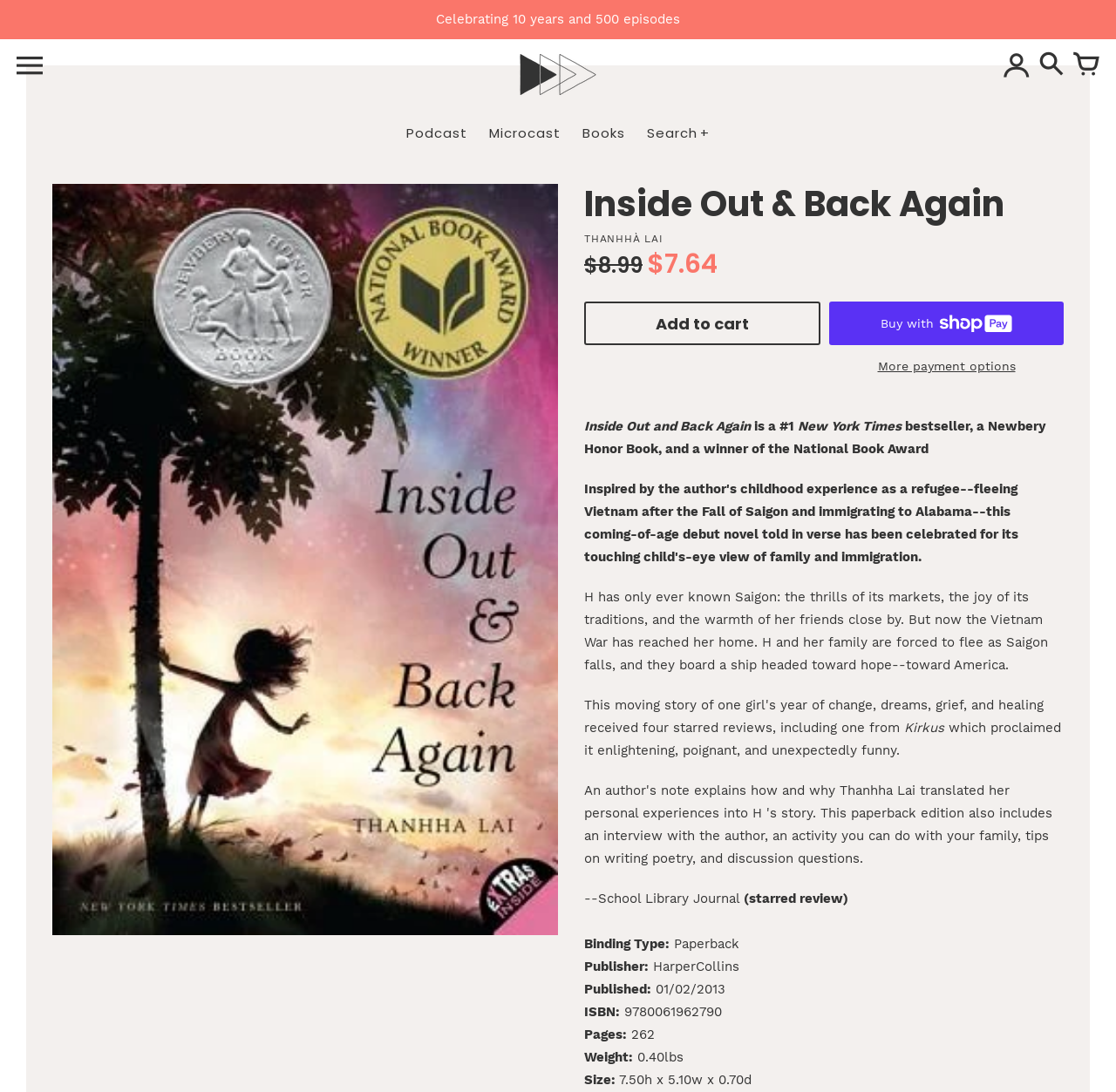Please locate the bounding box coordinates of the region I need to click to follow this instruction: "Sign in".

[0.899, 0.048, 0.923, 0.072]